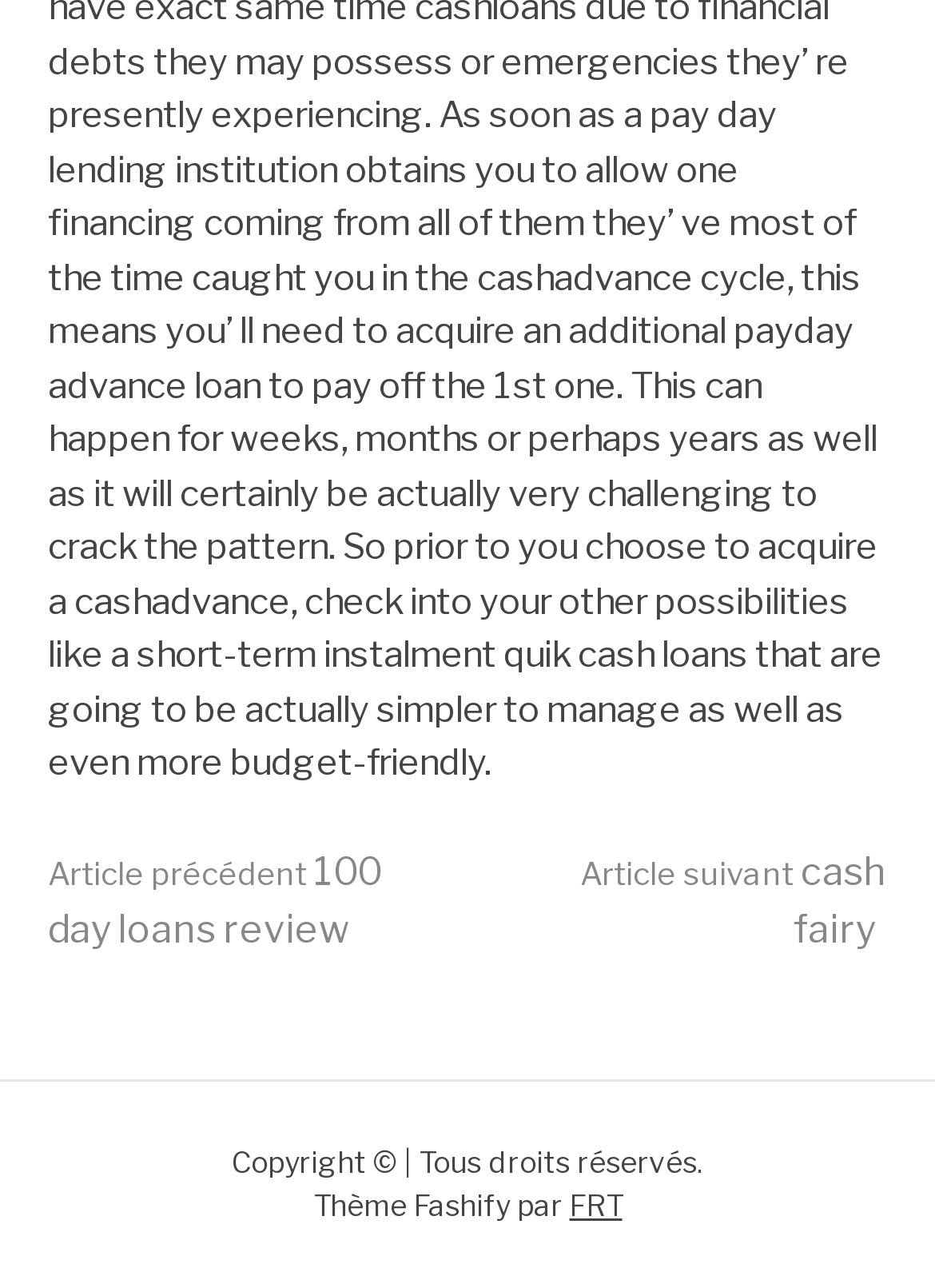Answer the question below using just one word or a short phrase: 
How many static text elements are there?

2